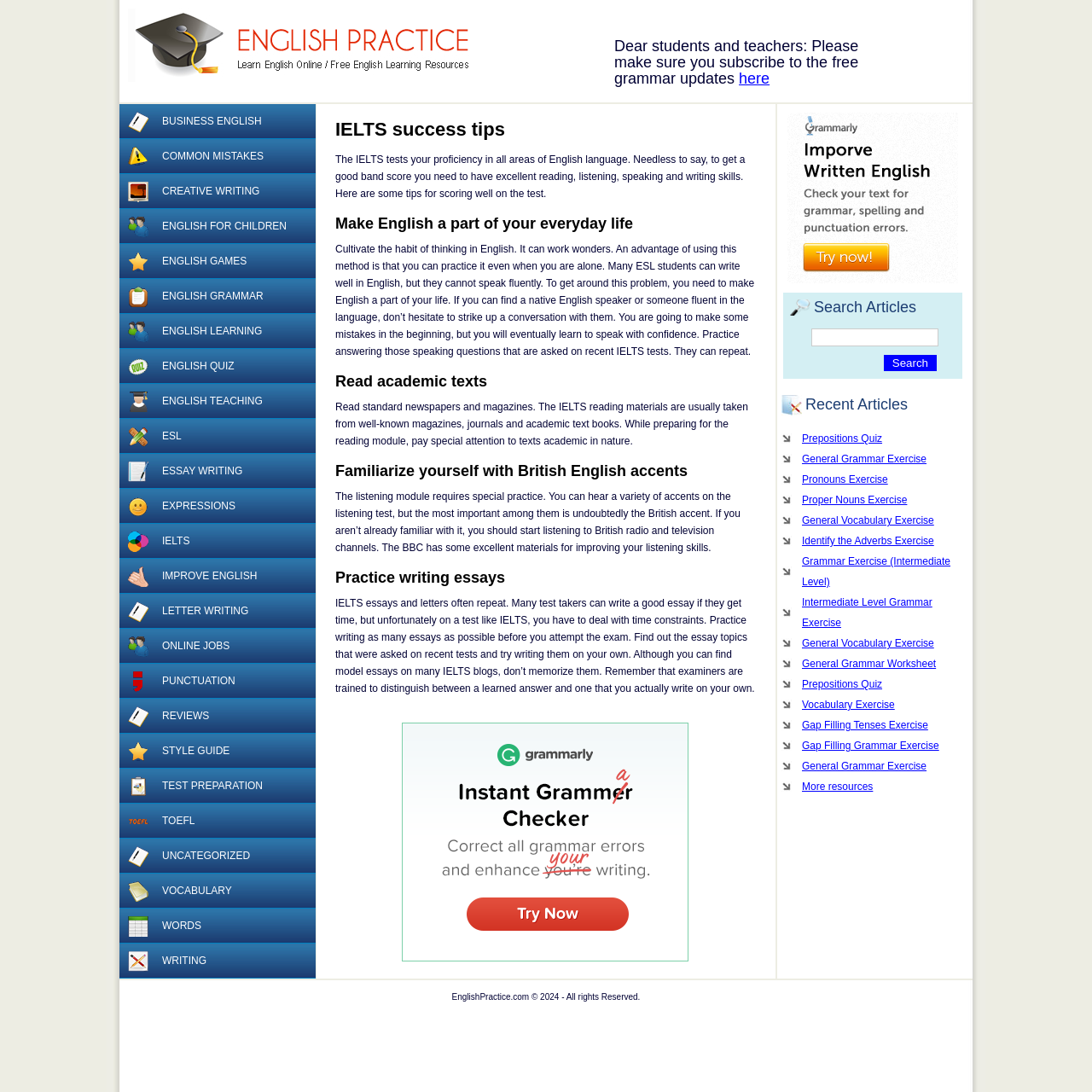Find the bounding box coordinates for the area that must be clicked to perform this action: "Search Articles".

[0.723, 0.274, 0.875, 0.289]